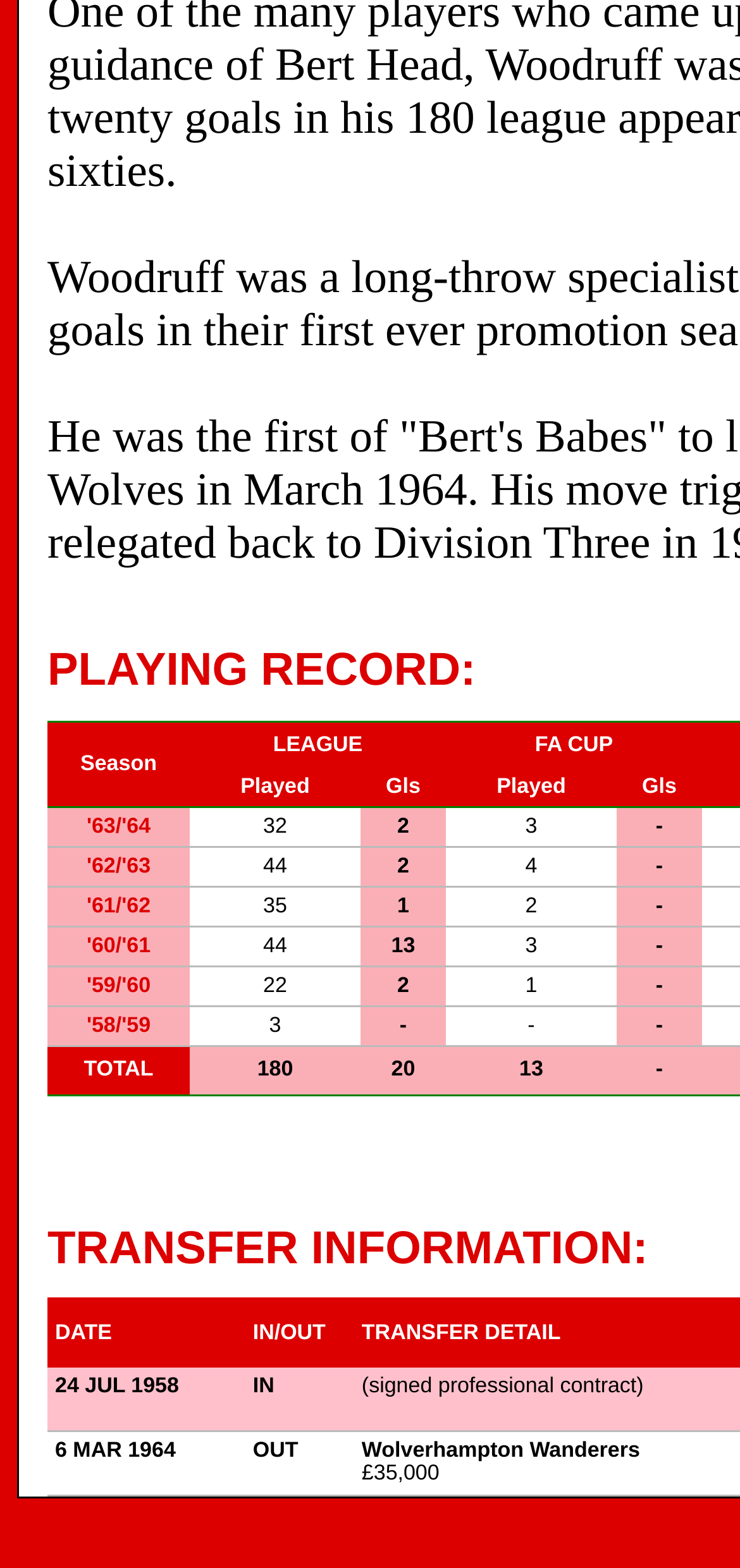Determine the bounding box for the HTML element described here: "'58/'59". The coordinates should be given as [left, top, right, bottom] with each number being a float between 0 and 1.

[0.117, 0.647, 0.204, 0.661]